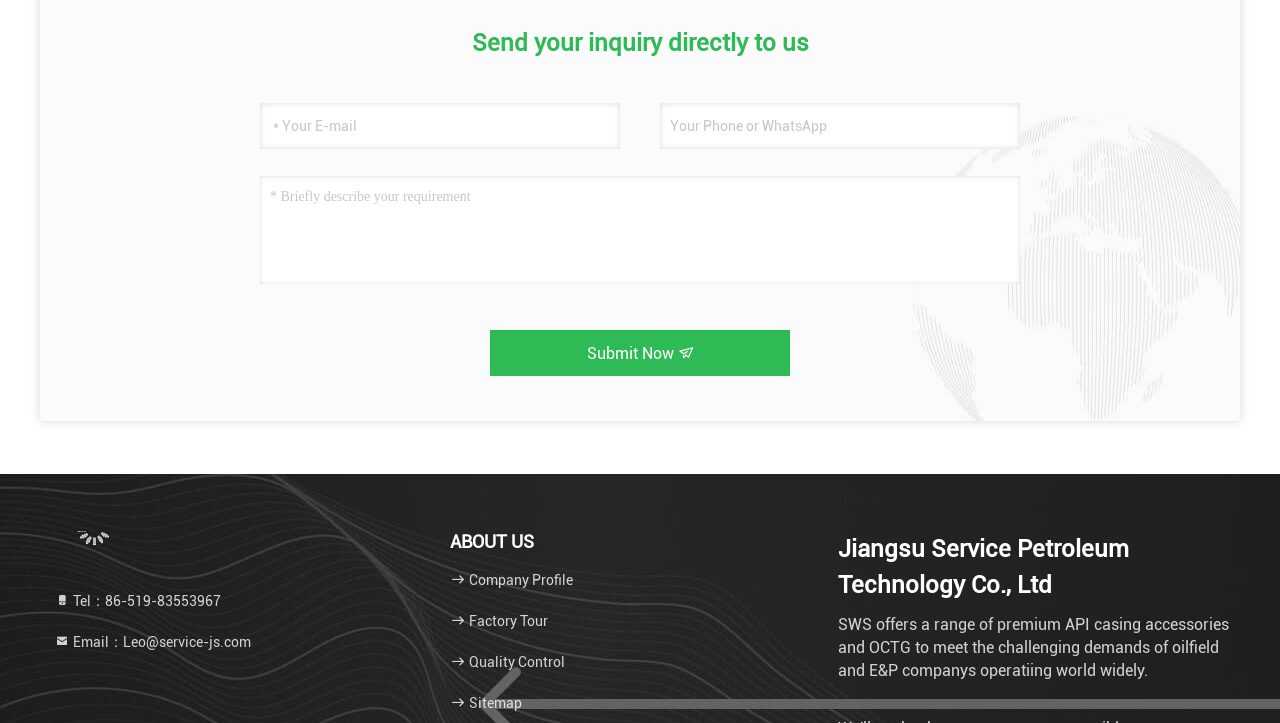What is the company's email address?
Answer with a single word or phrase, using the screenshot for reference.

Leo@service-js.com